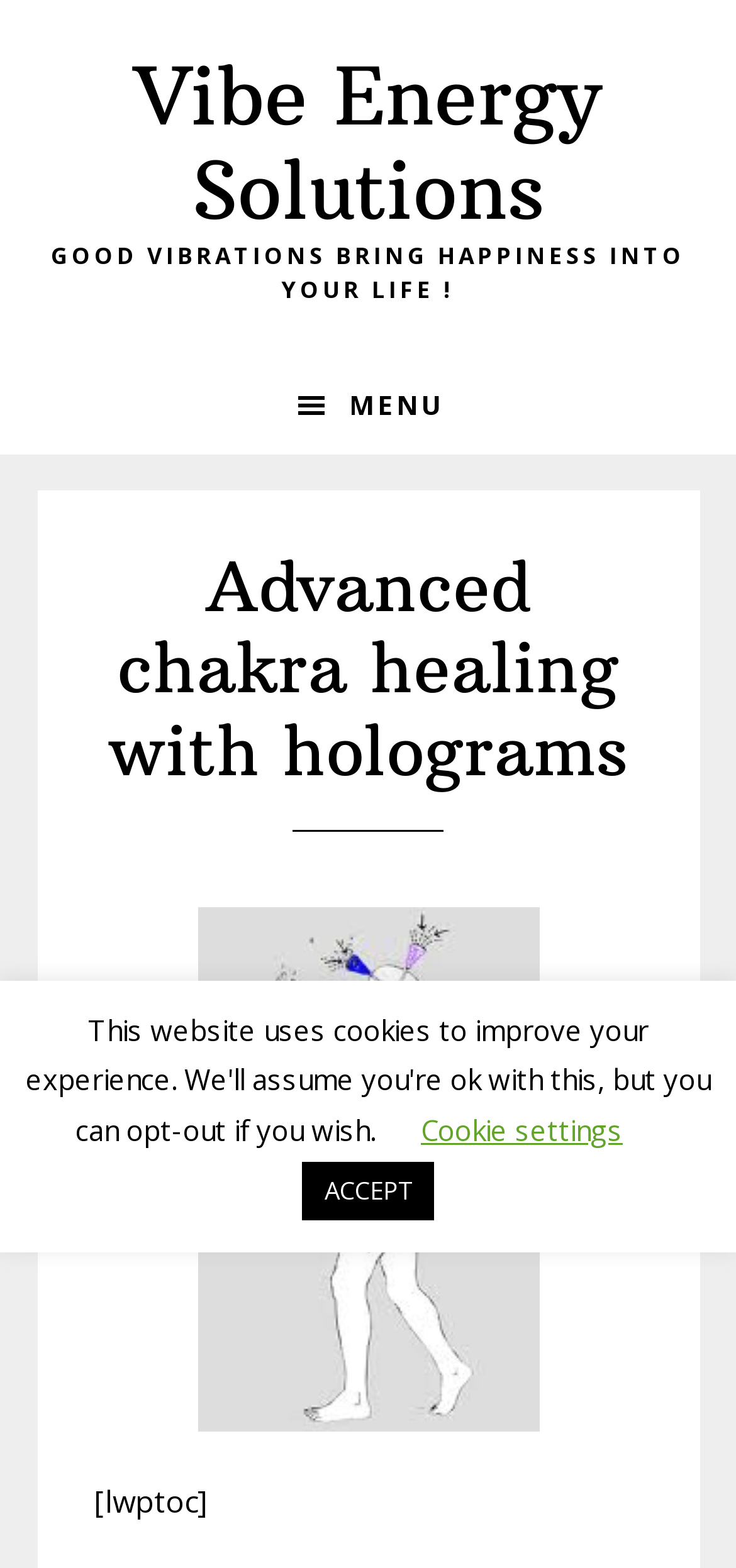What is the name of the energy solution?
Using the image provided, answer with just one word or phrase.

Vibe Energy Solutions